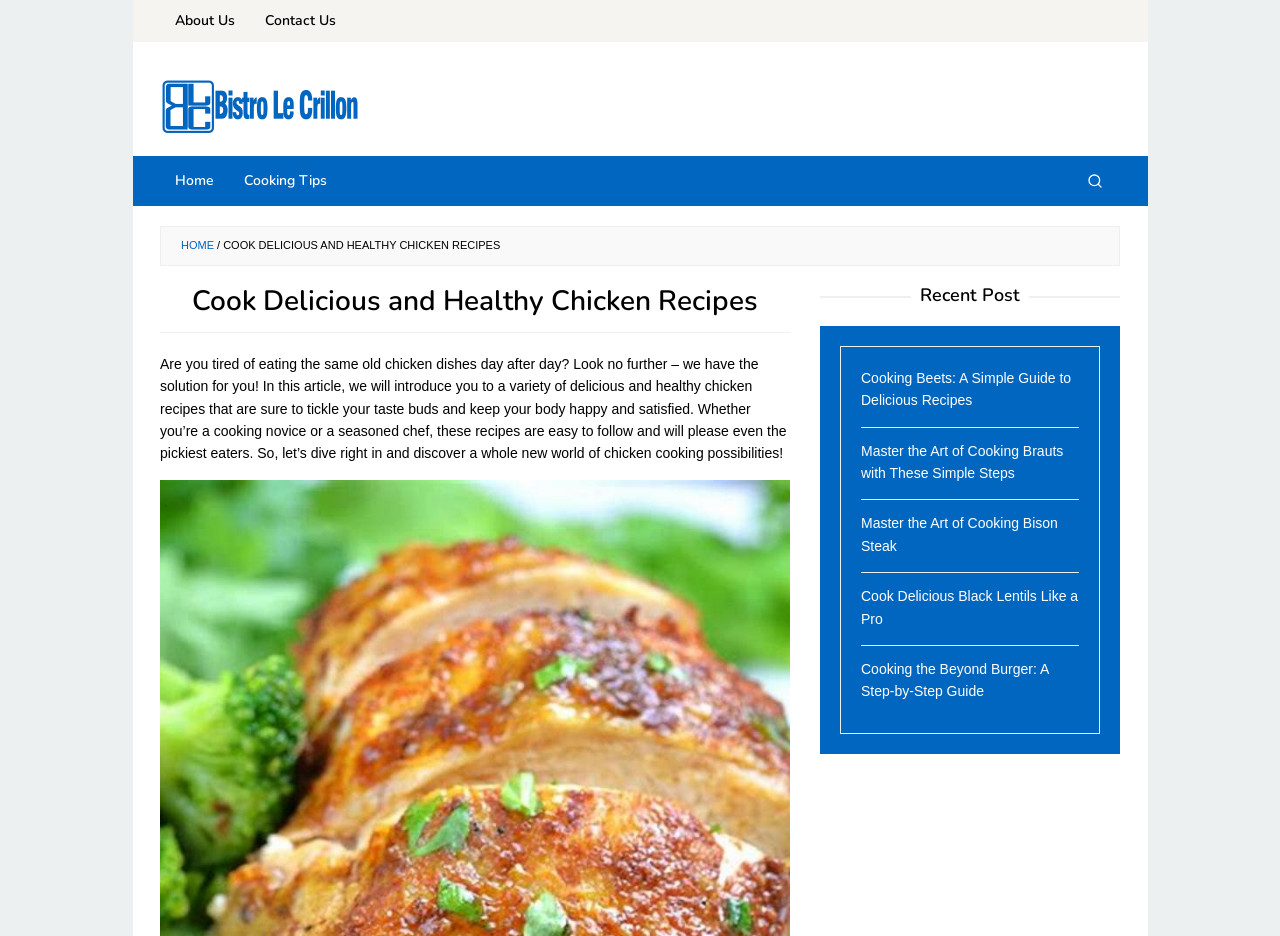Determine the bounding box coordinates of the clickable element necessary to fulfill the instruction: "go to about us page". Provide the coordinates as four float numbers within the 0 to 1 range, i.e., [left, top, right, bottom].

[0.125, 0.0, 0.195, 0.045]